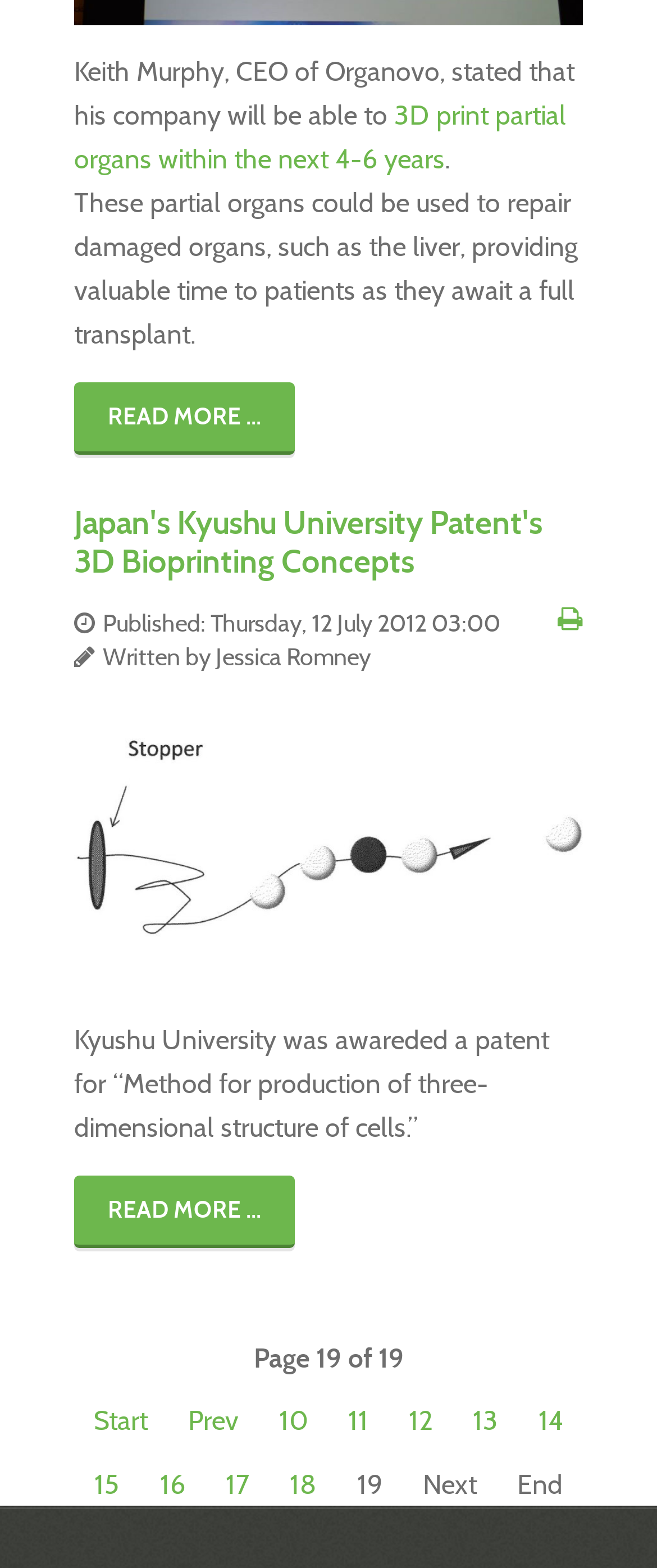Please provide the bounding box coordinate of the region that matches the element description: Read more .... Coordinates should be in the format (top-left x, top-left y, bottom-right x, bottom-right y) and all values should be between 0 and 1.

[0.113, 0.749, 0.449, 0.796]